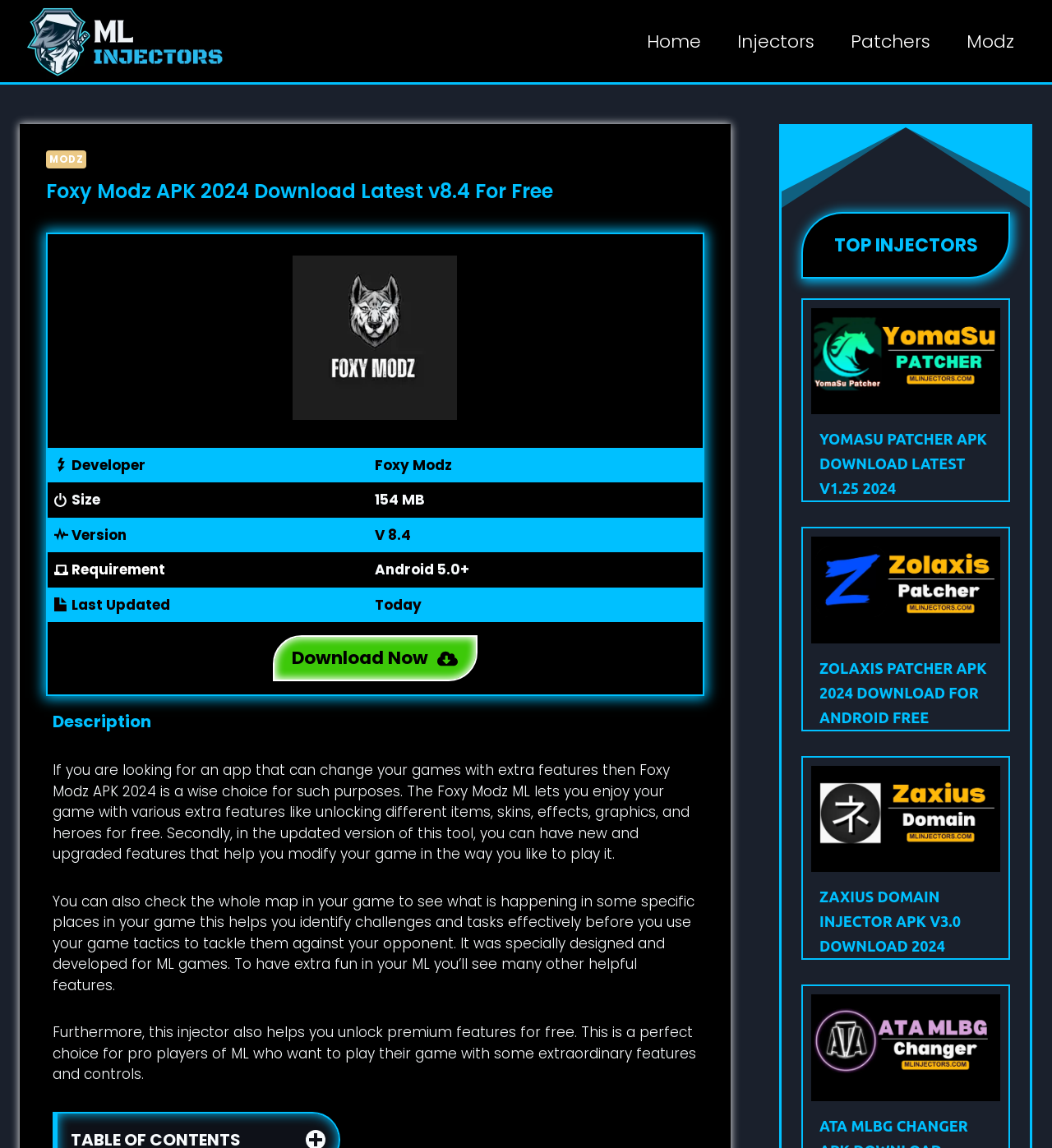Determine which piece of text is the heading of the webpage and provide it.

Foxy Modz APK 2024 Download Latest v8.4 For Free